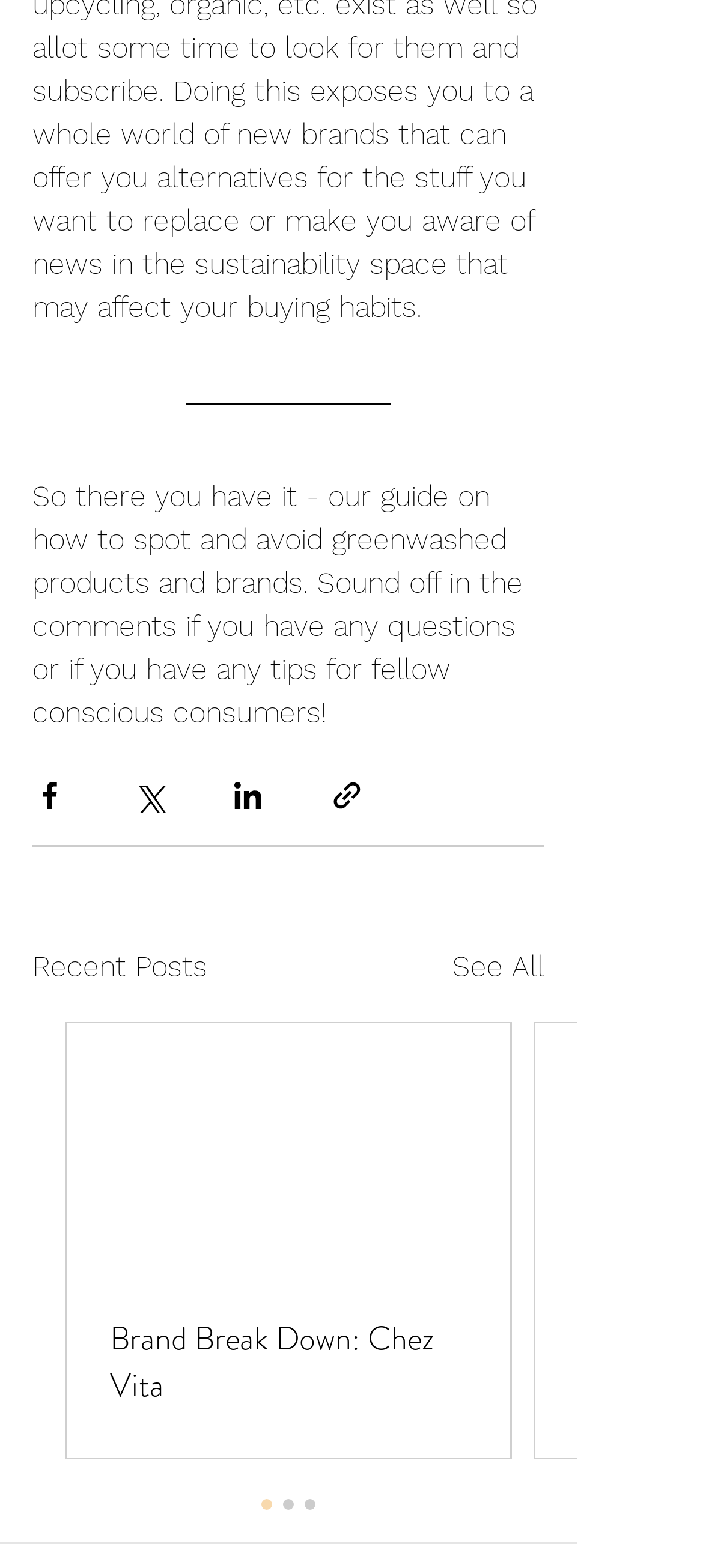Provide the bounding box coordinates of the HTML element this sentence describes: "Brand Break Down: Chez Vita". The bounding box coordinates consist of four float numbers between 0 and 1, i.e., [left, top, right, bottom].

[0.095, 0.653, 0.726, 0.93]